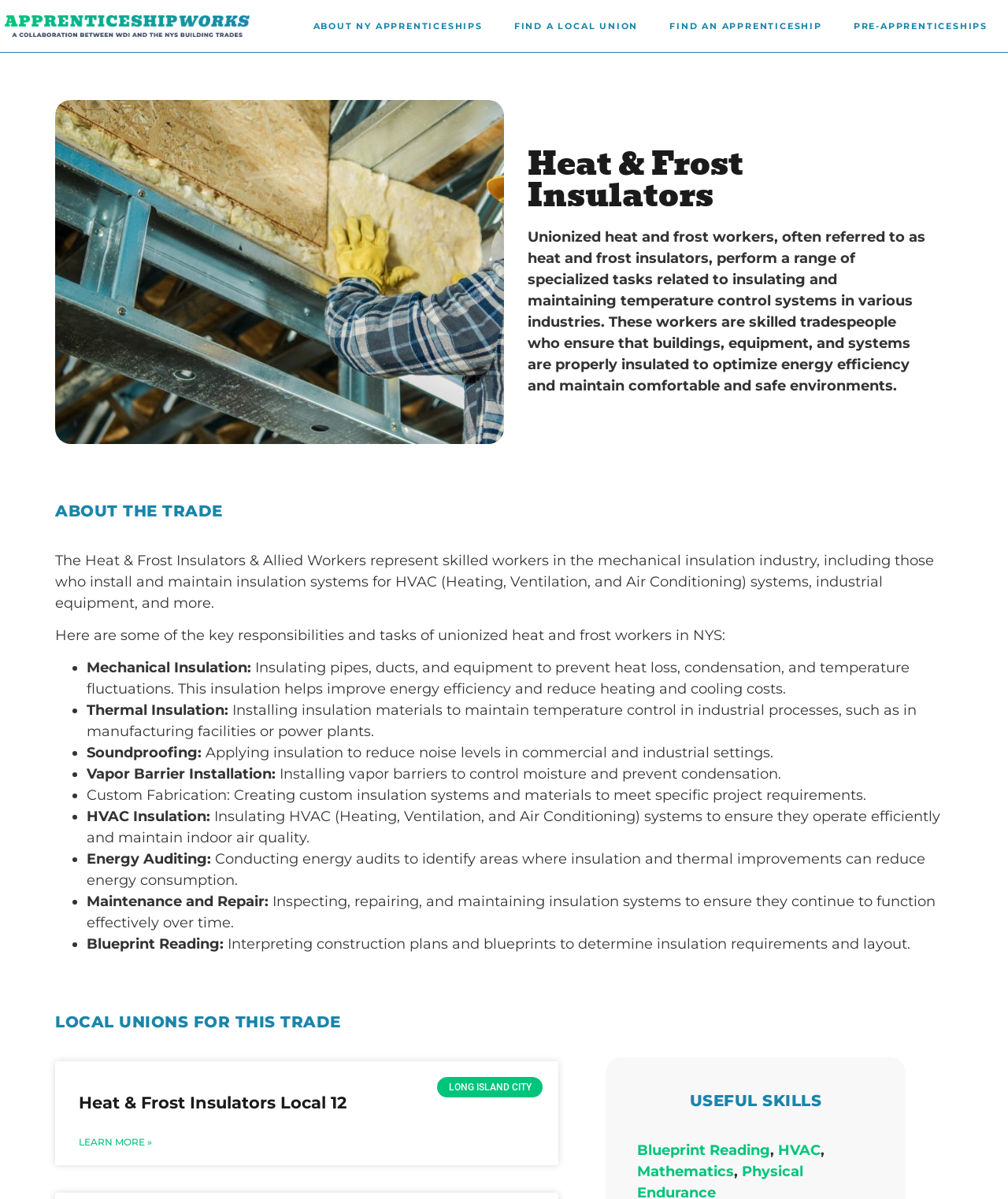Find the bounding box coordinates for the element that must be clicked to complete the instruction: "Click on ABOUT NY APPRENTICESHIPS". The coordinates should be four float numbers between 0 and 1, indicated as [left, top, right, bottom].

[0.295, 0.007, 0.494, 0.037]